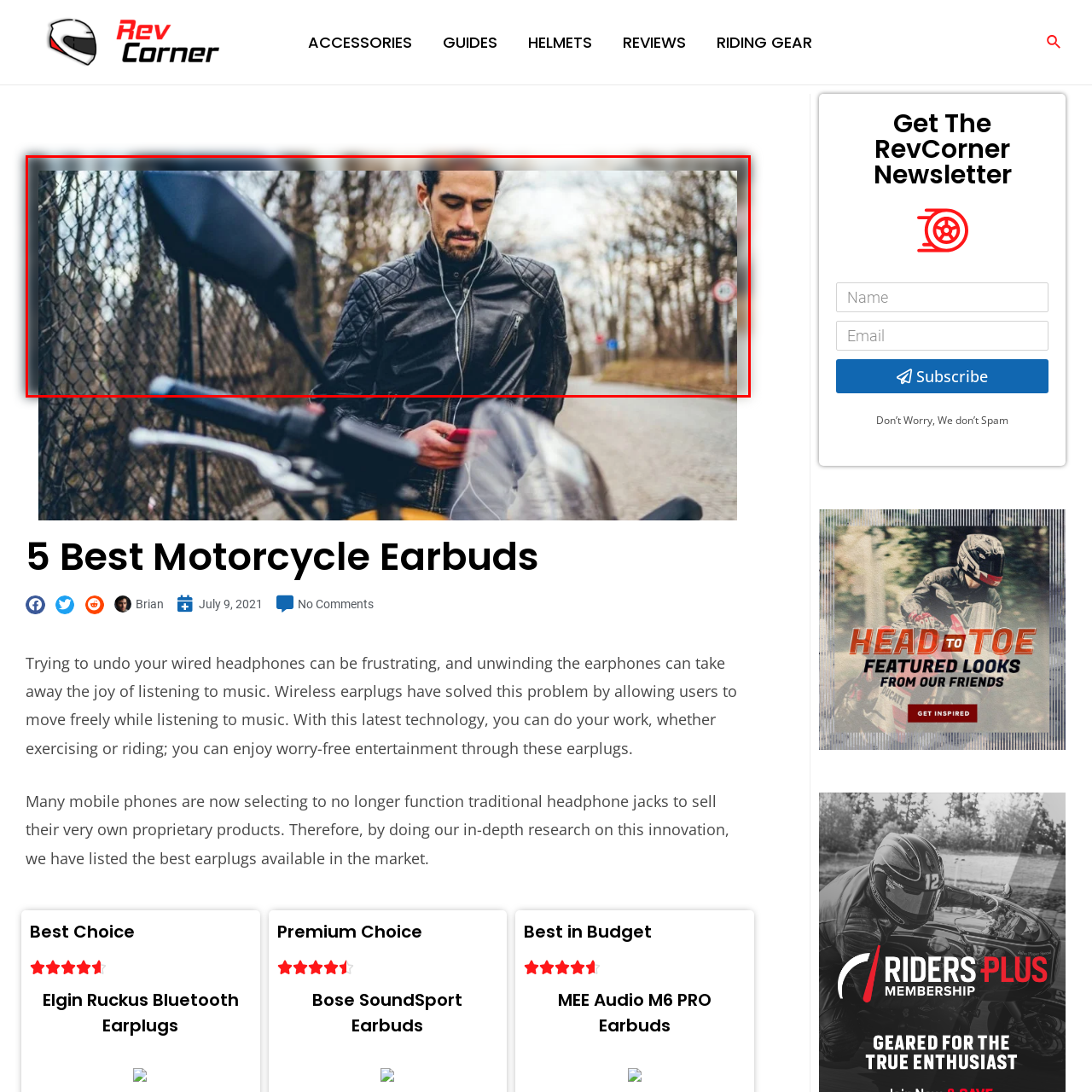Elaborate on the visual details of the image contained within the red boundary.

In this atmospheric outdoor scene, a man dressed in a stylish leather jacket stands against a backdrop of a blurred, tree-lined path. He appears focused and absorbed in his music or audio experience, as evidenced by the earbuds prominently in his ears. The photo captures the essence of modern mobility and enjoyment of personal entertainment, likely resonating with motorcycling culture or outdoor enthusiasts. The setting is tranquil, with a hint of autumn in the bare branches, suggesting a moment of reflection or relaxation amidst an active lifestyle.